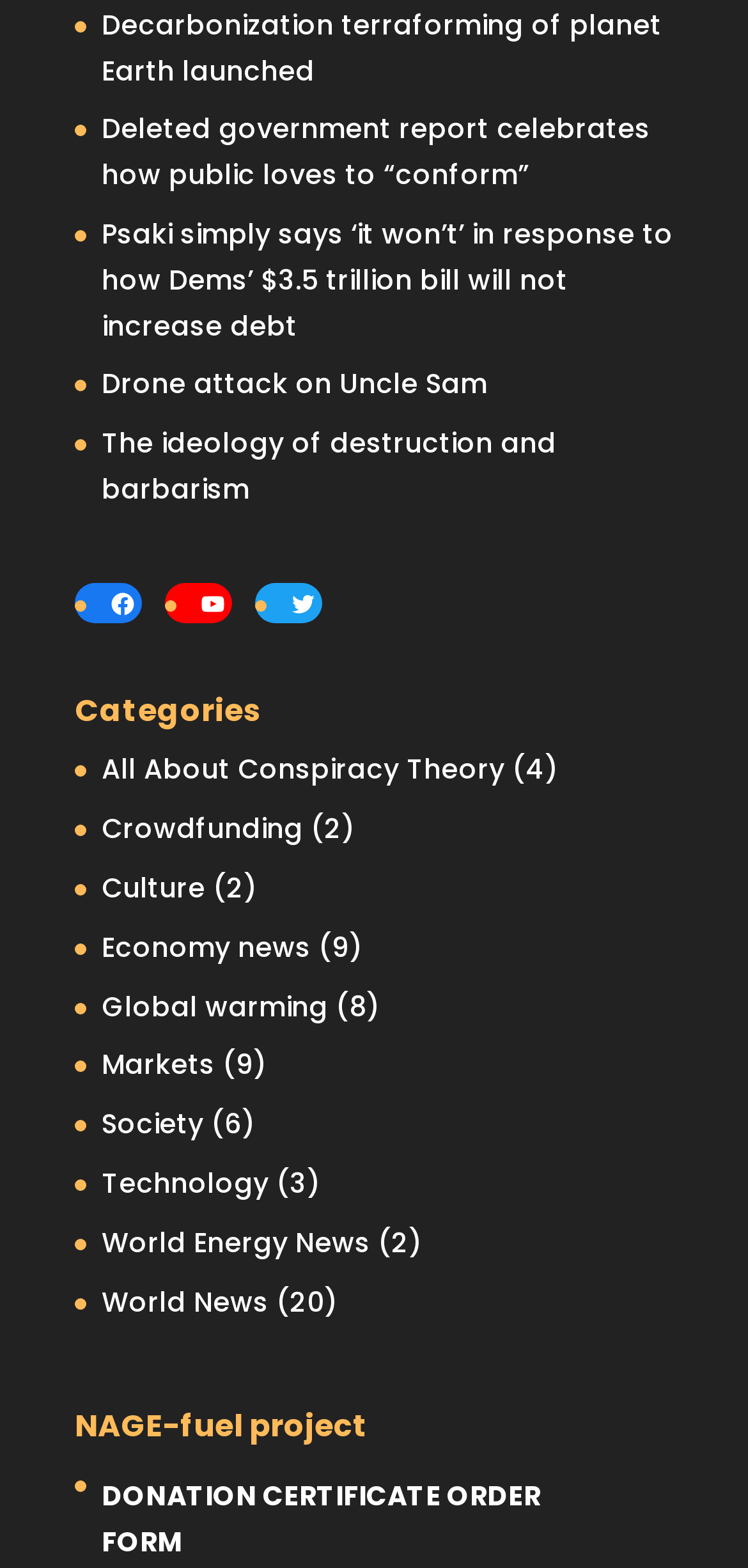Kindly provide the bounding box coordinates of the section you need to click on to fulfill the given instruction: "Learn more about the economy news".

[0.136, 0.592, 0.415, 0.616]